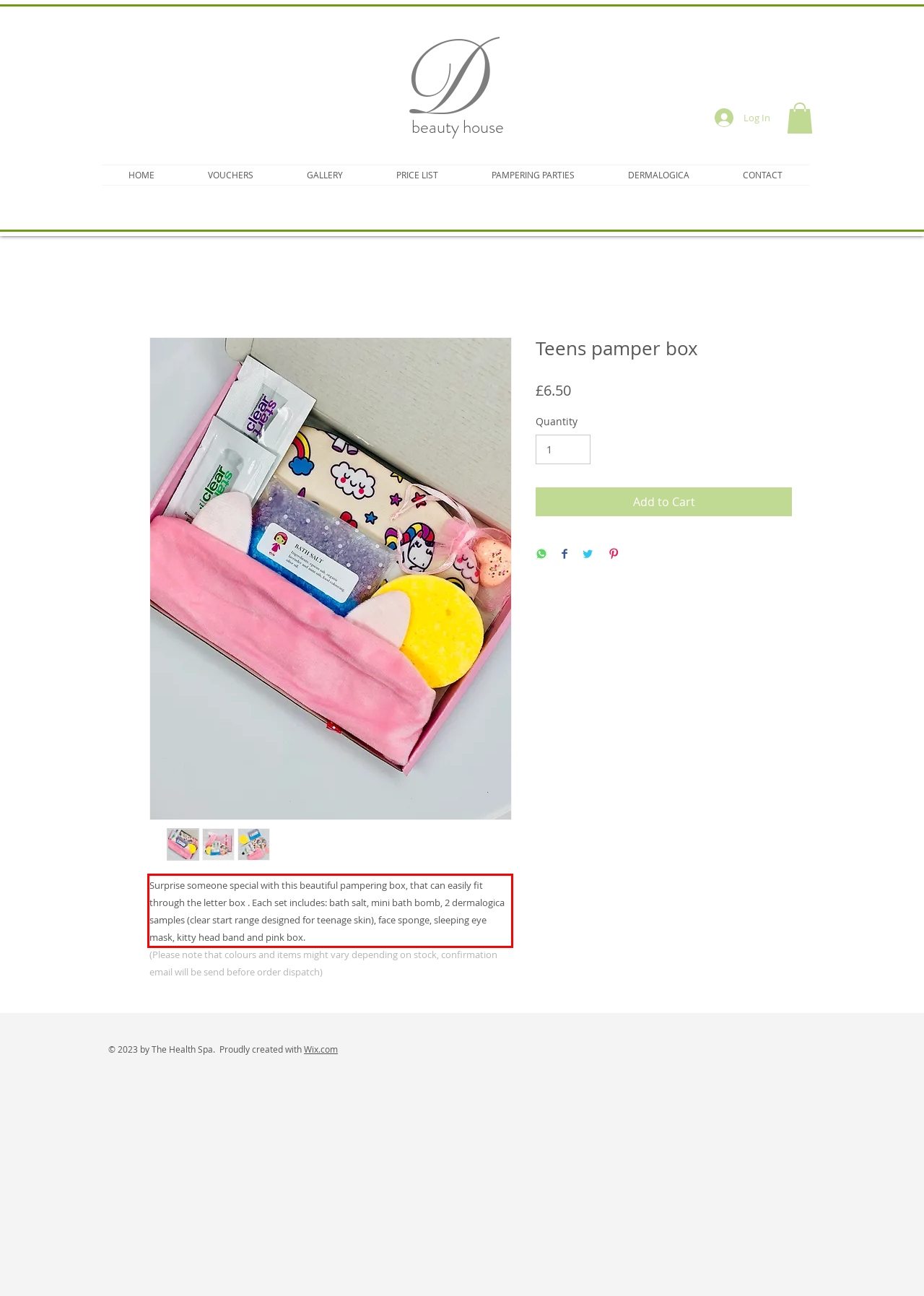Within the screenshot of a webpage, identify the red bounding box and perform OCR to capture the text content it contains.

Surprise someone special with this beautiful pampering box, that can easily fit through the letter box . Each set includes: bath salt, mini bath bomb, 2 dermalogica samples (clear start range designed for teenage skin), face sponge, sleeping eye mask, kitty head band and pink box.